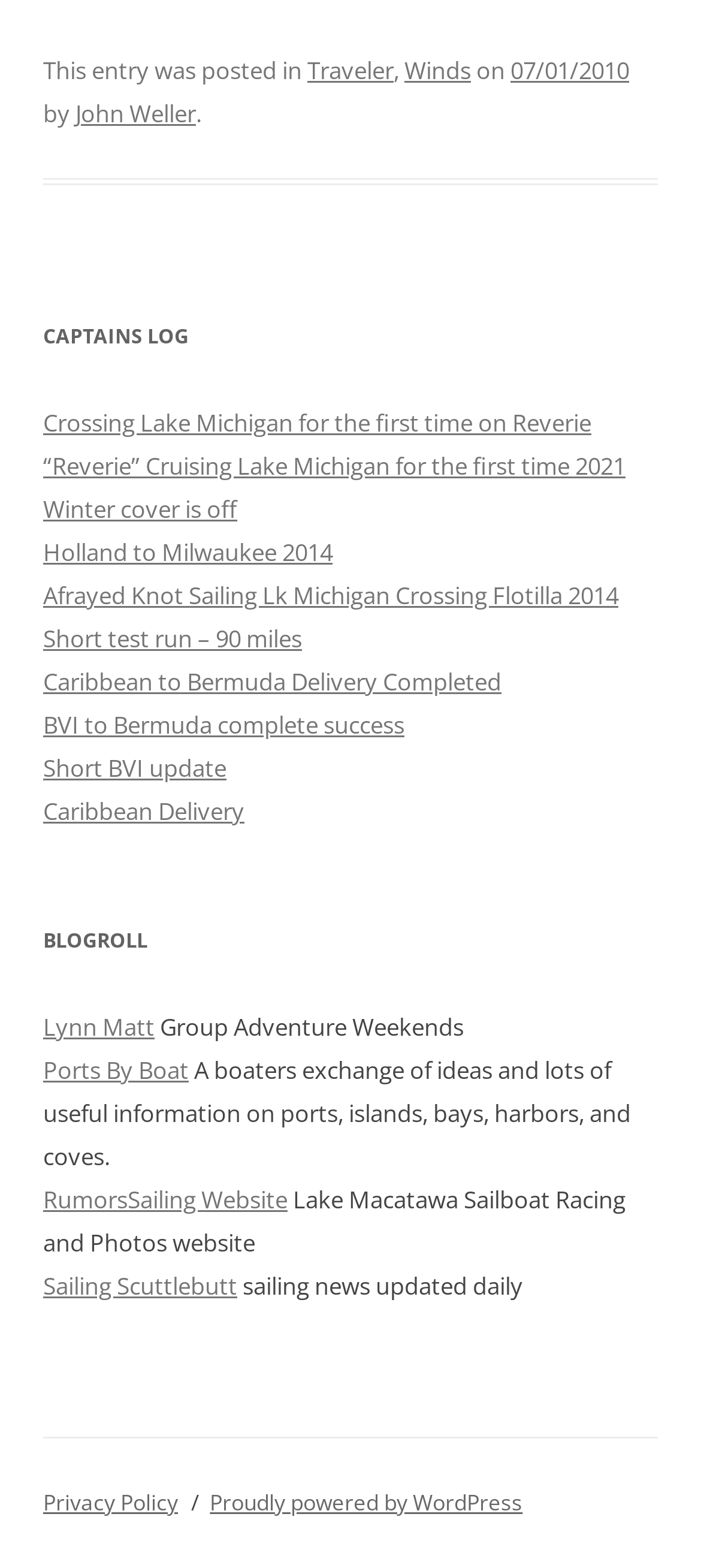Identify the bounding box coordinates of the clickable region required to complete the instruction: "Explore 'Sailing Scuttlebutt'". The coordinates should be given as four float numbers within the range of 0 and 1, i.e., [left, top, right, bottom].

[0.062, 0.81, 0.338, 0.831]